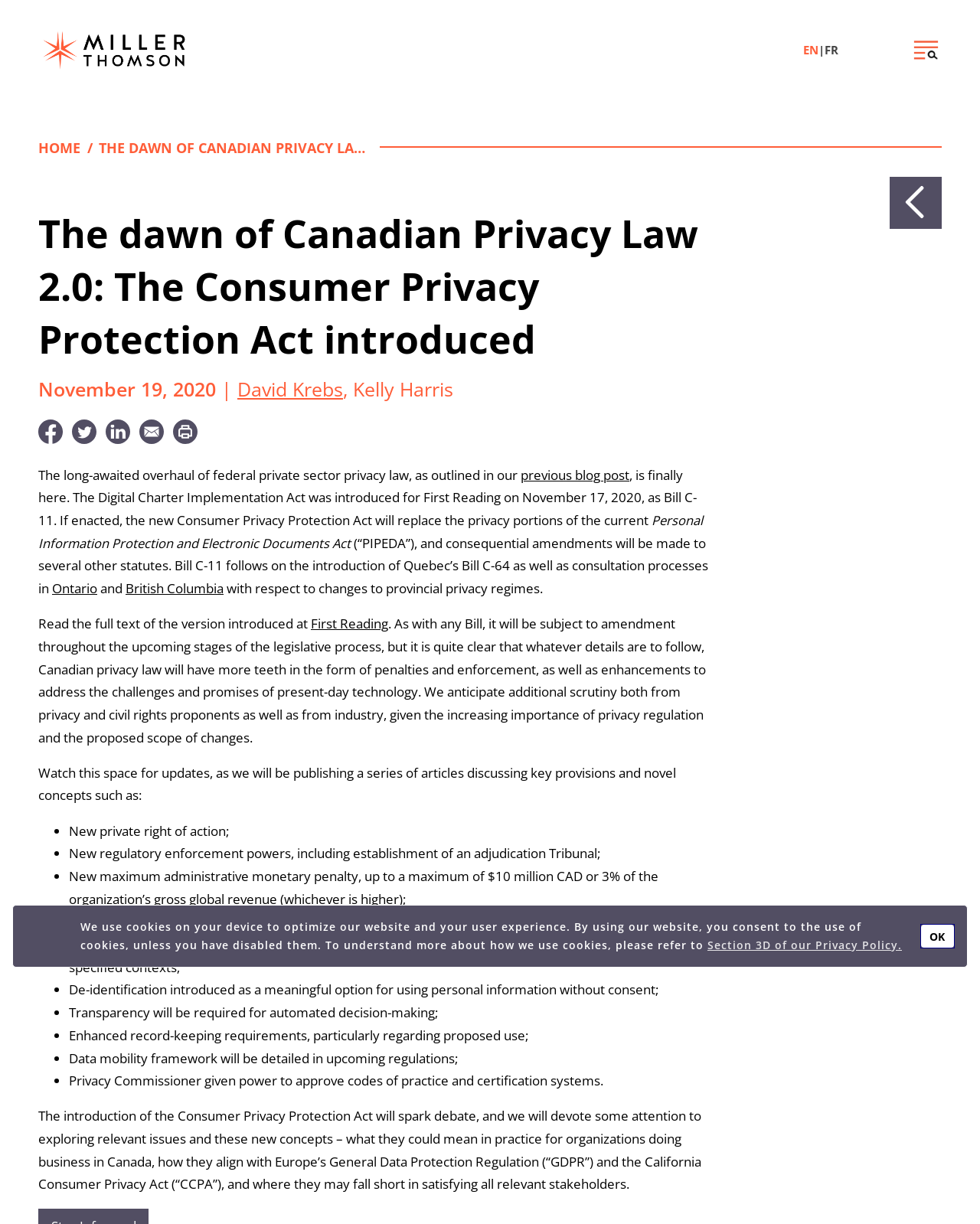Can you extract the headline from the webpage for me?

The dawn of Canadian Privacy Law 2.0: The Consumer Privacy Protection Act introduced